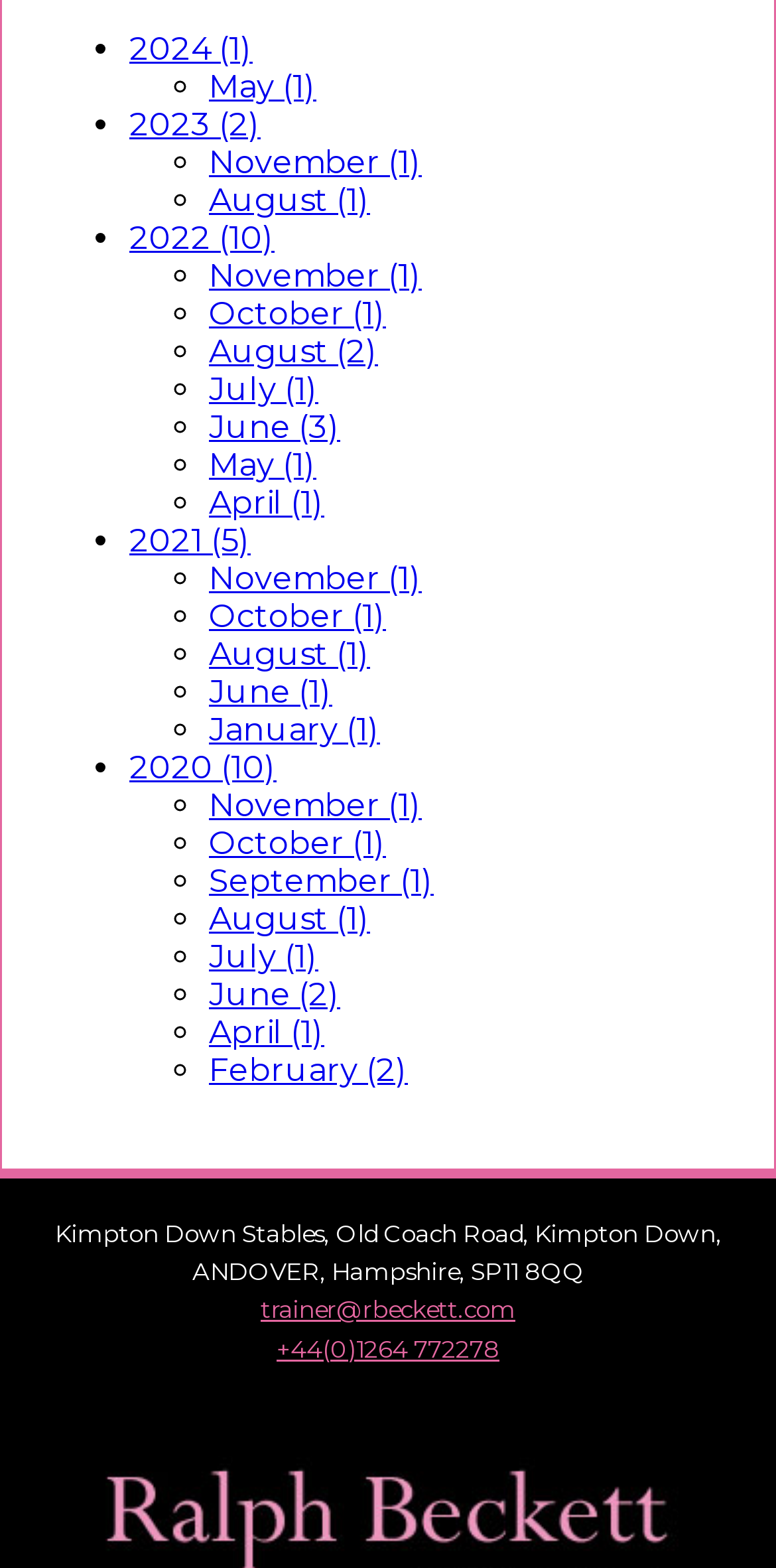Respond with a single word or phrase for the following question: 
What is the email address of the trainer?

trainer@rbeckett.com